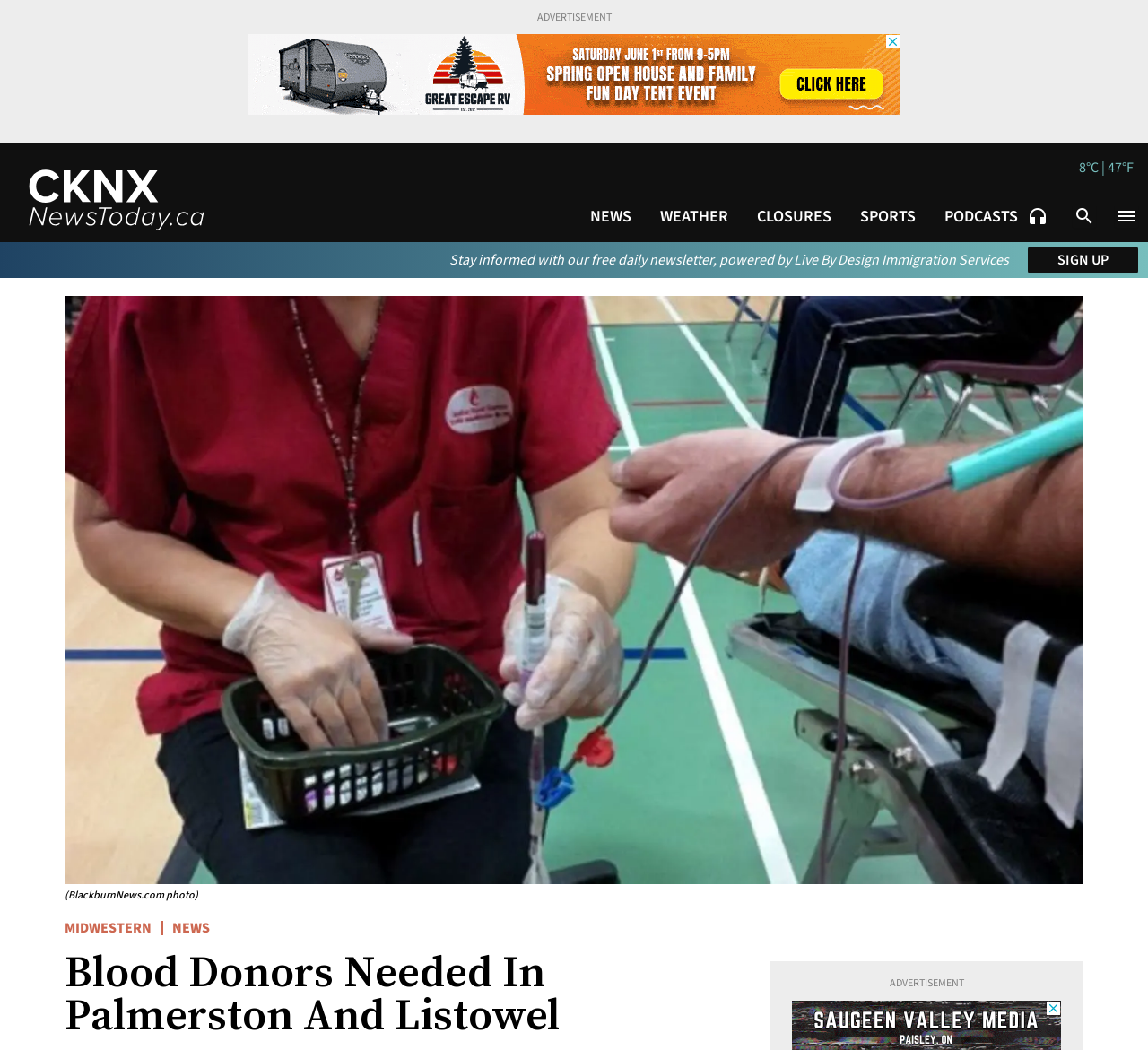Provide a one-word or short-phrase answer to the question:
What is the location of the donor clinic on Thursday?

Palmerston Community Centre